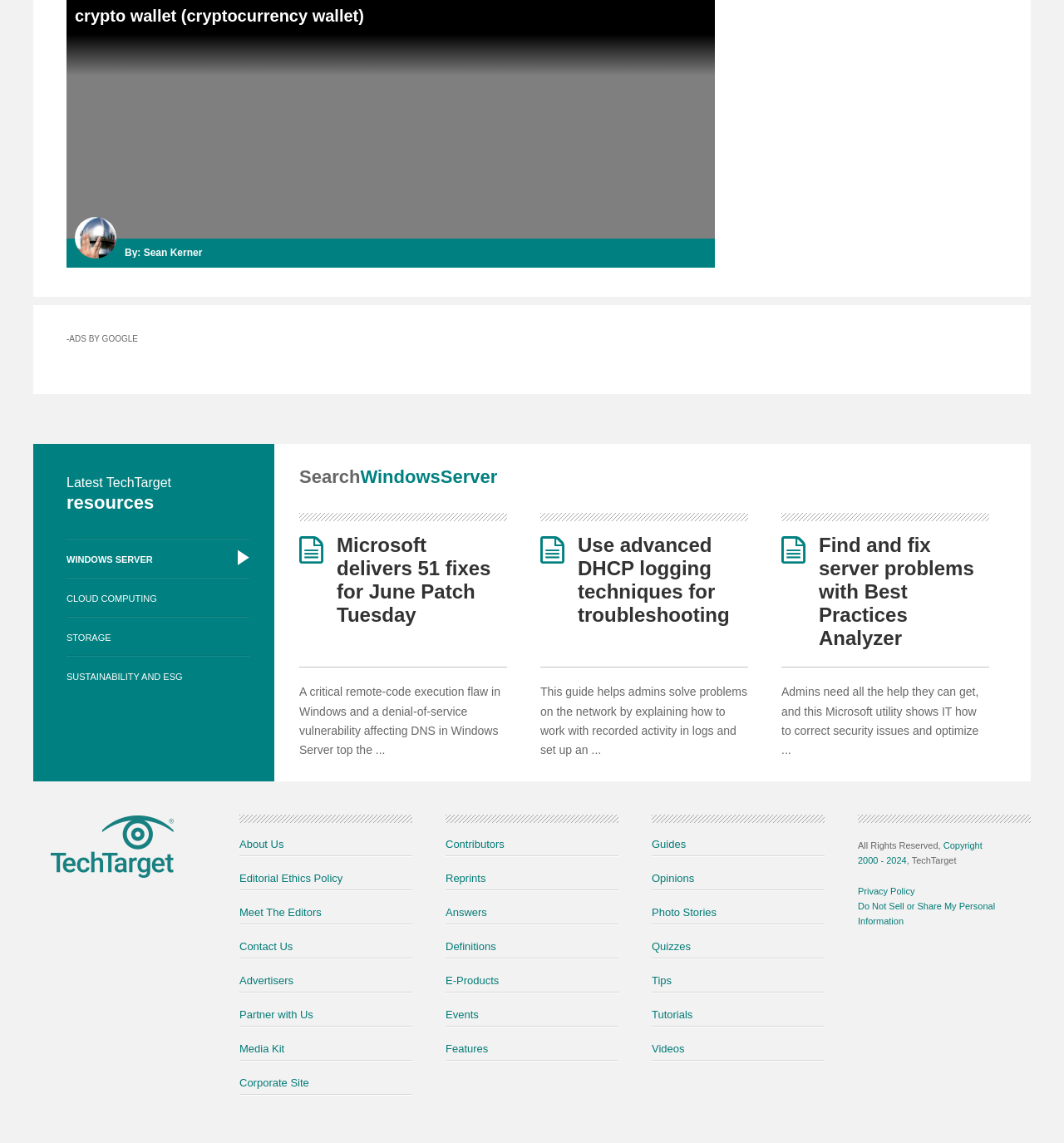Can you determine the bounding box coordinates of the area that needs to be clicked to fulfill the following instruction: "Check out the website"?

None